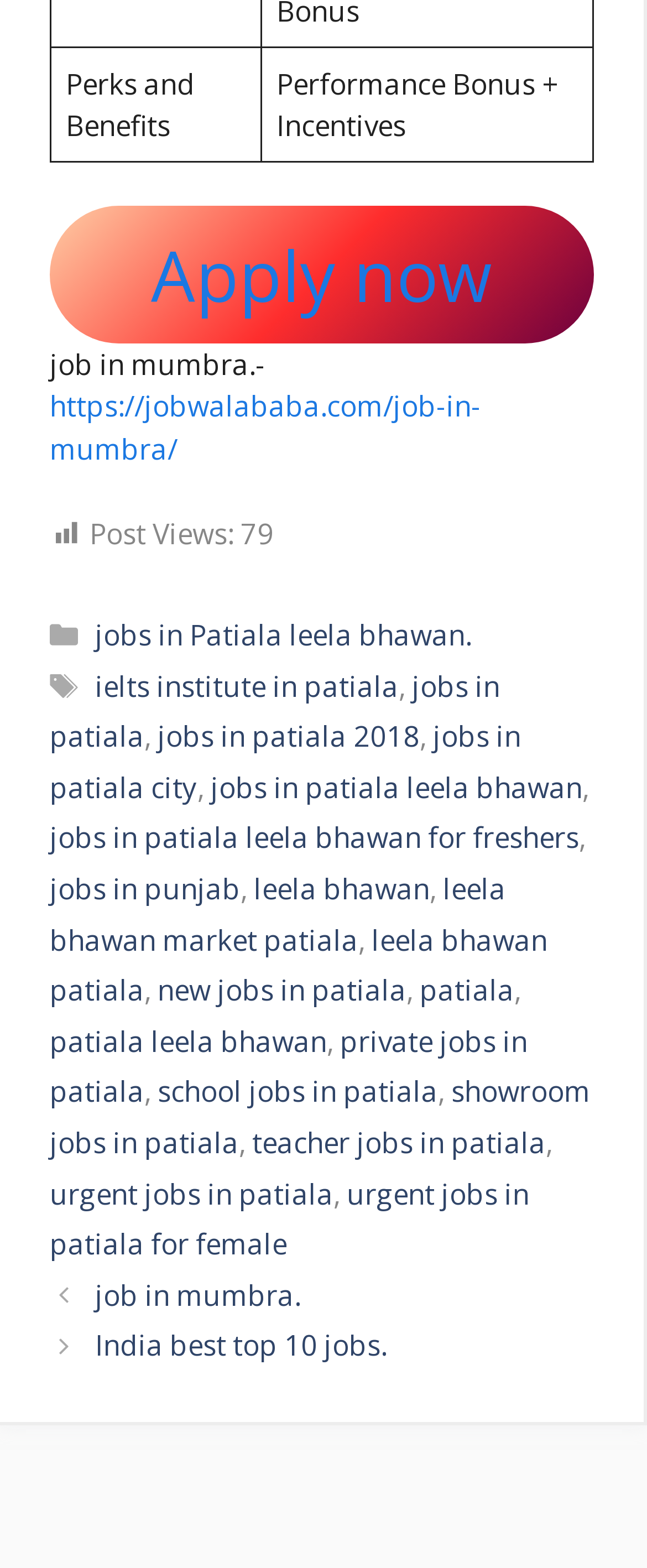Locate the bounding box coordinates of the element that needs to be clicked to carry out the instruction: "Browse other job posts". The coordinates should be given as four float numbers ranging from 0 to 1, i.e., [left, top, right, bottom].

[0.147, 0.814, 0.465, 0.838]